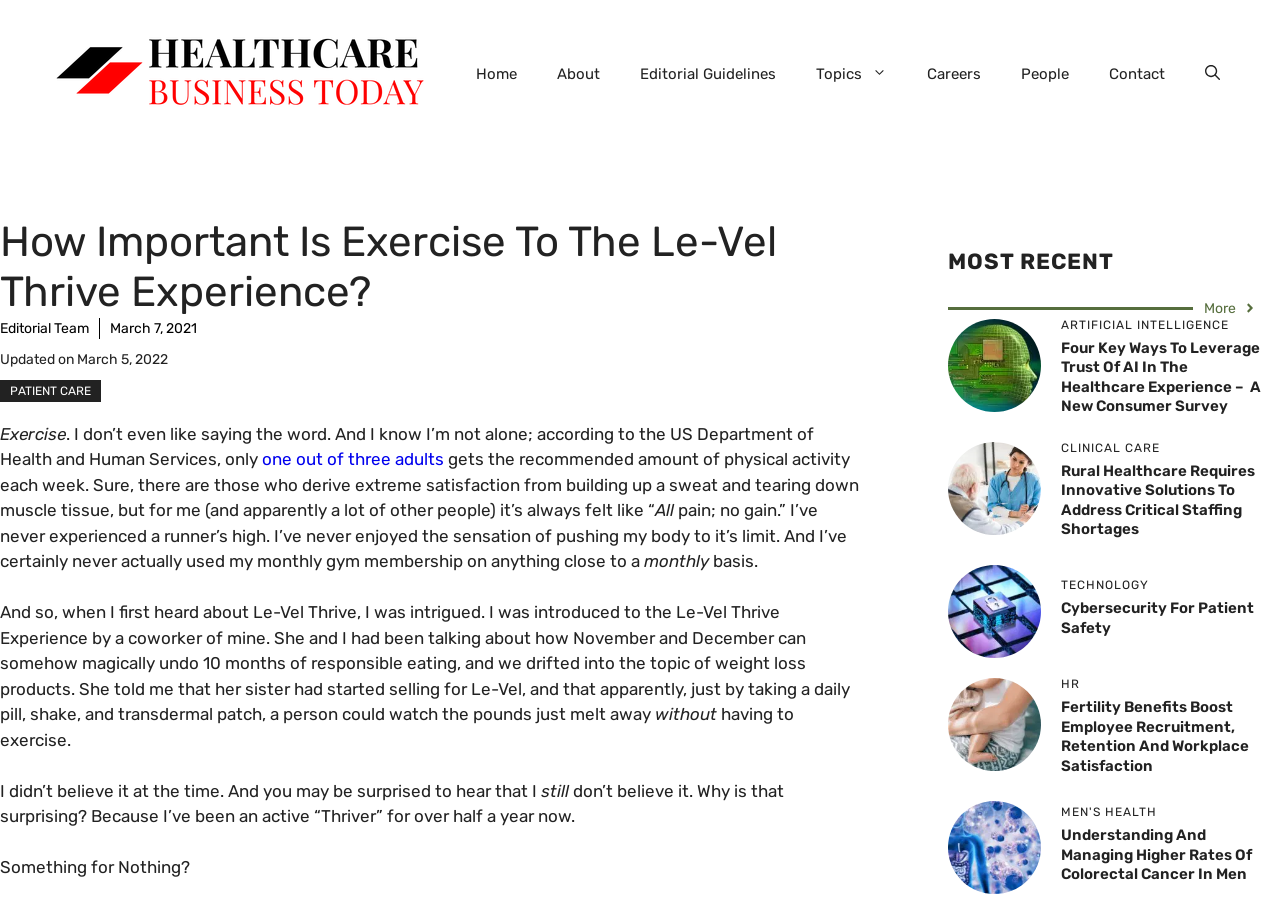Find and provide the bounding box coordinates for the UI element described here: "alt="Healthcare Business Today"". The coordinates should be given as four float numbers between 0 and 1: [left, top, right, bottom].

[0.031, 0.069, 0.344, 0.091]